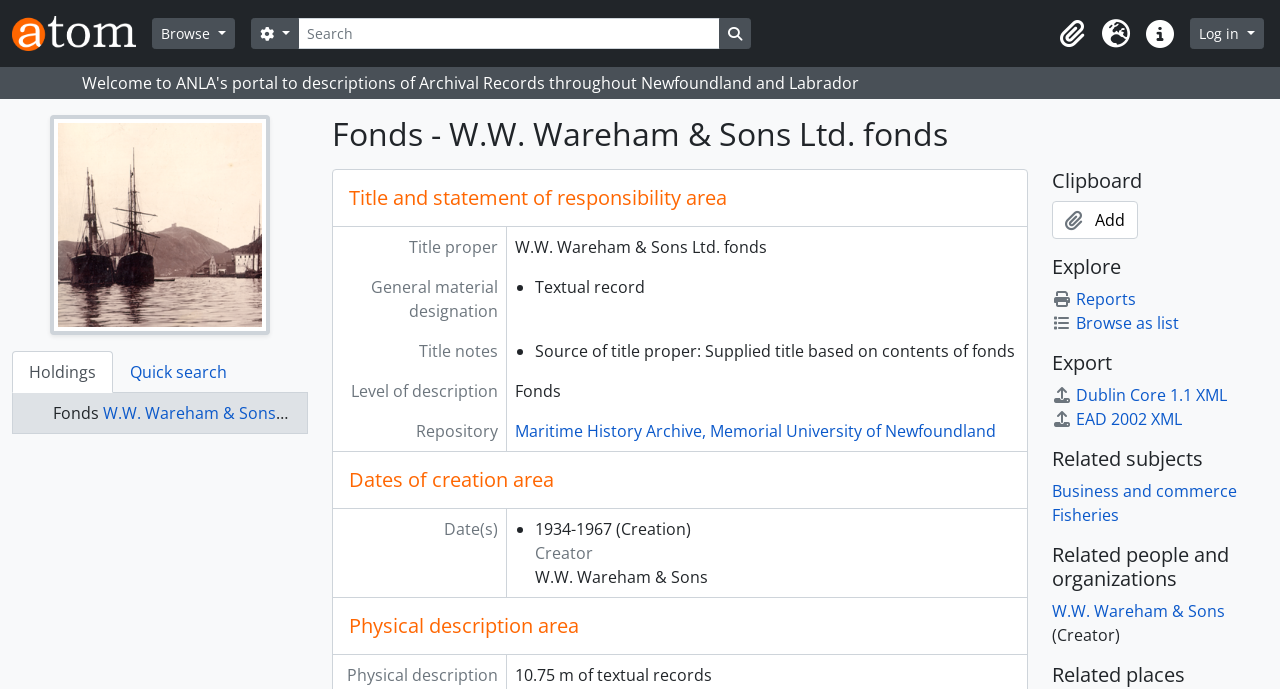Determine the bounding box coordinates of the clickable element to achieve the following action: 'Add to clipboard'. Provide the coordinates as four float values between 0 and 1, formatted as [left, top, right, bottom].

[0.822, 0.292, 0.889, 0.347]